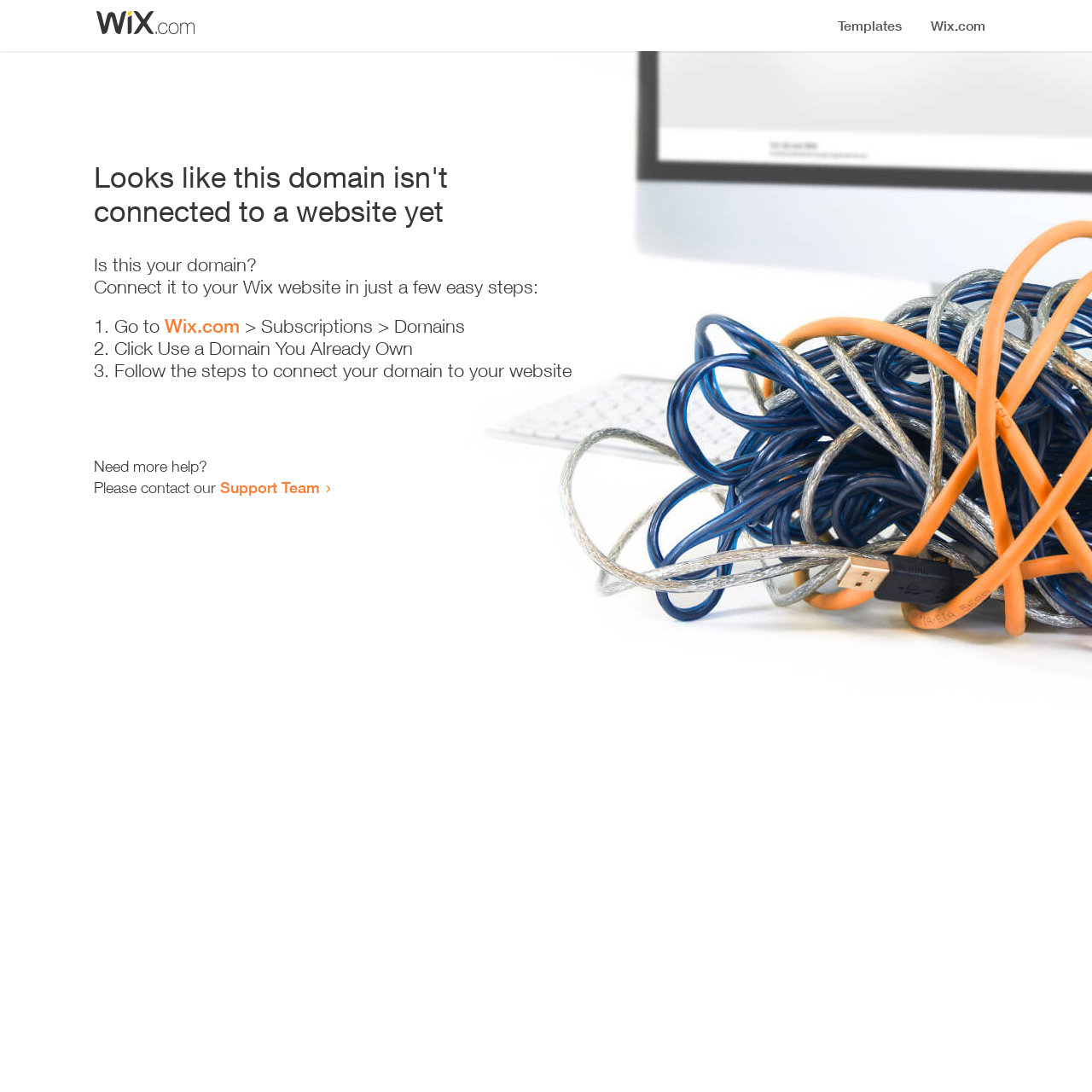Respond with a single word or short phrase to the following question: 
How many steps are required to connect the domain?

3